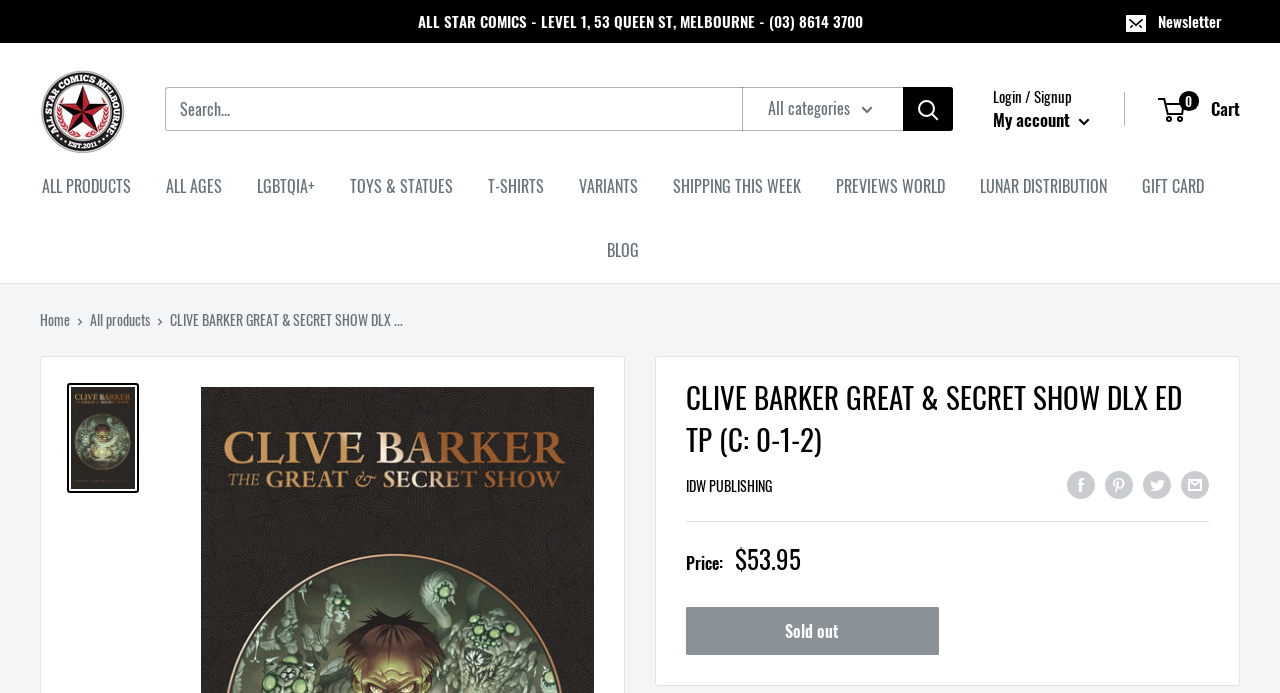Find the bounding box coordinates for the element described here: "ALL AGES".

[0.129, 0.248, 0.173, 0.291]